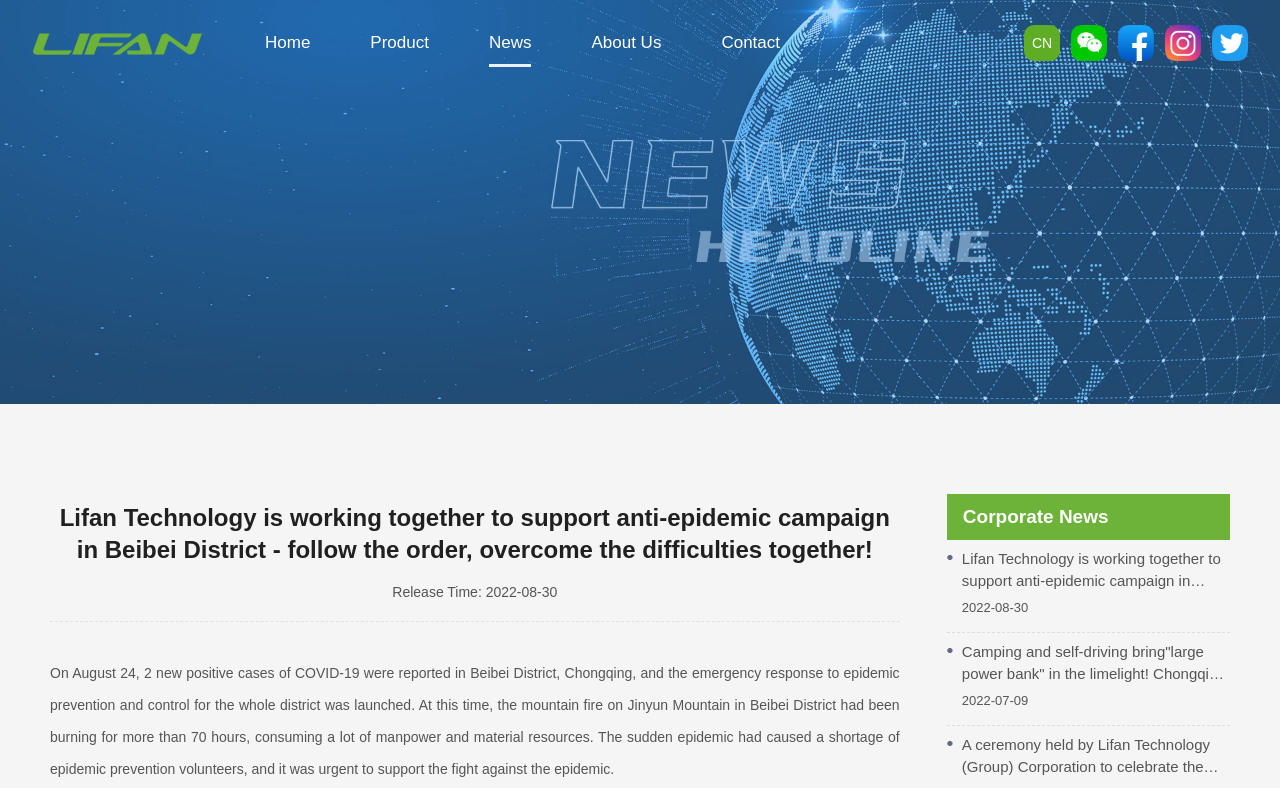What is the company name?
Based on the image content, provide your answer in one word or a short phrase.

Chongqing Lifan Power Co., Ltd.